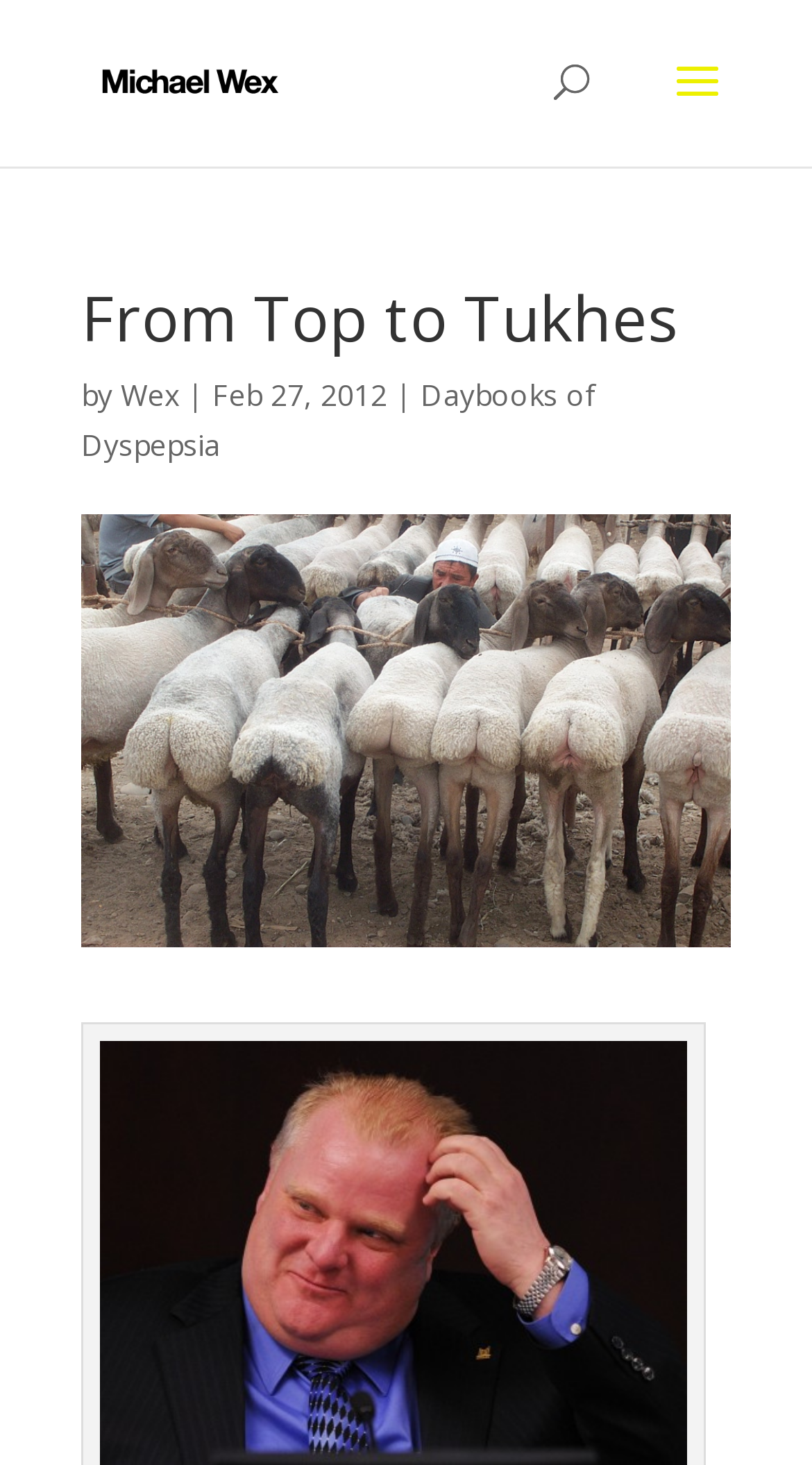When was this article published?
Refer to the image and provide a one-word or short phrase answer.

Feb 27, 2012